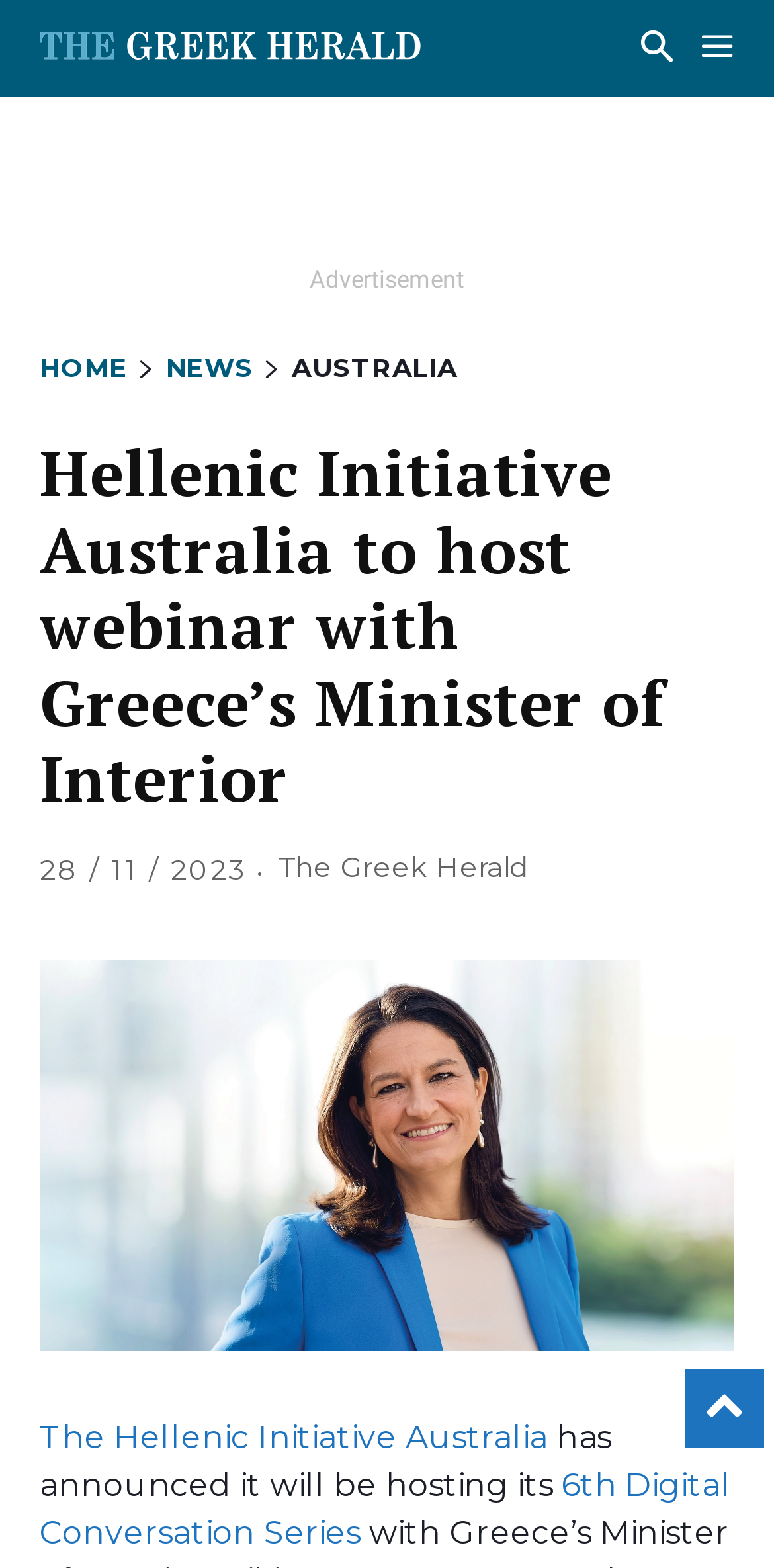Determine the bounding box coordinates for the clickable element required to fulfill the instruction: "Learn more about the 6th Digital Conversation Series". Provide the coordinates as four float numbers between 0 and 1, i.e., [left, top, right, bottom].

[0.051, 0.935, 0.944, 0.99]